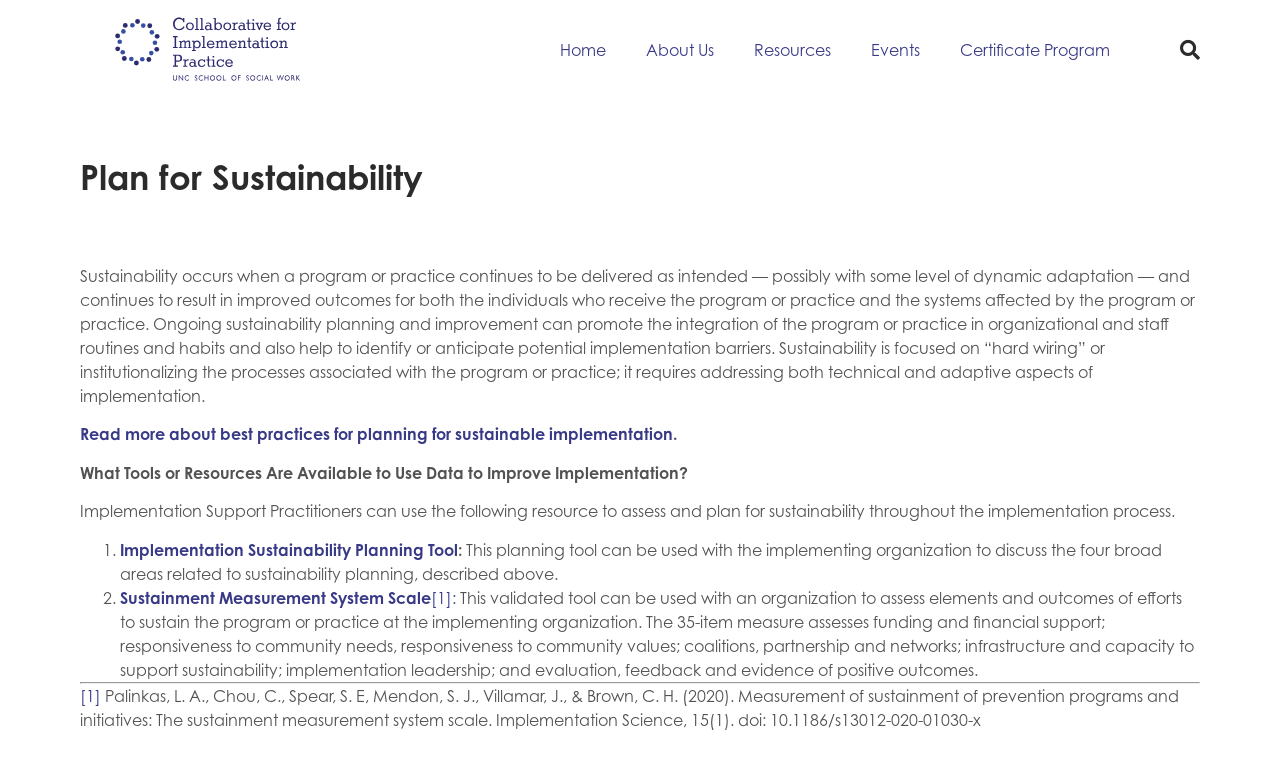Locate the heading on the webpage and return its text.

Plan for Sustainability